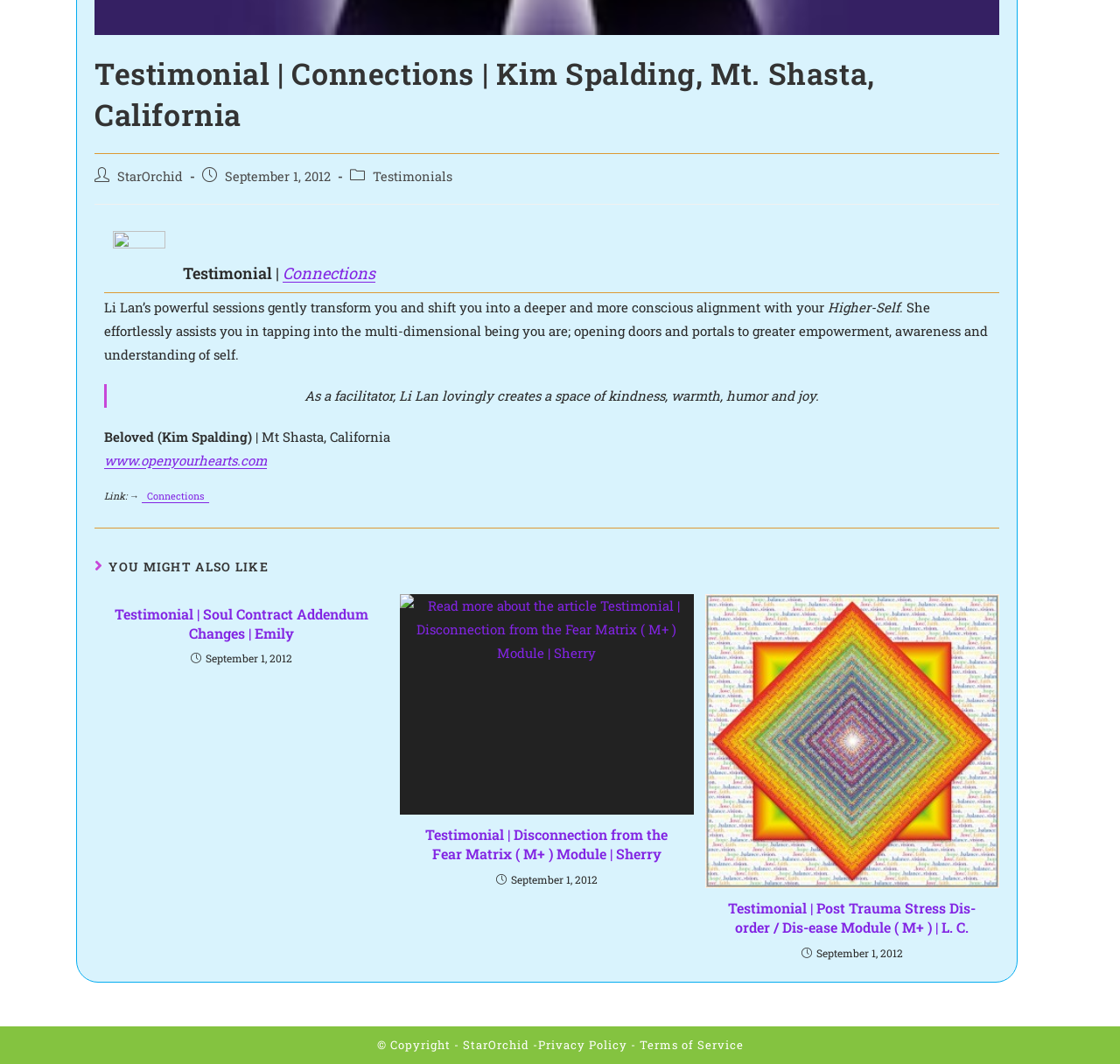Locate the bounding box coordinates of the element that should be clicked to fulfill the instruction: "Visit the website www.openyourhearts.com".

[0.093, 0.424, 0.238, 0.44]